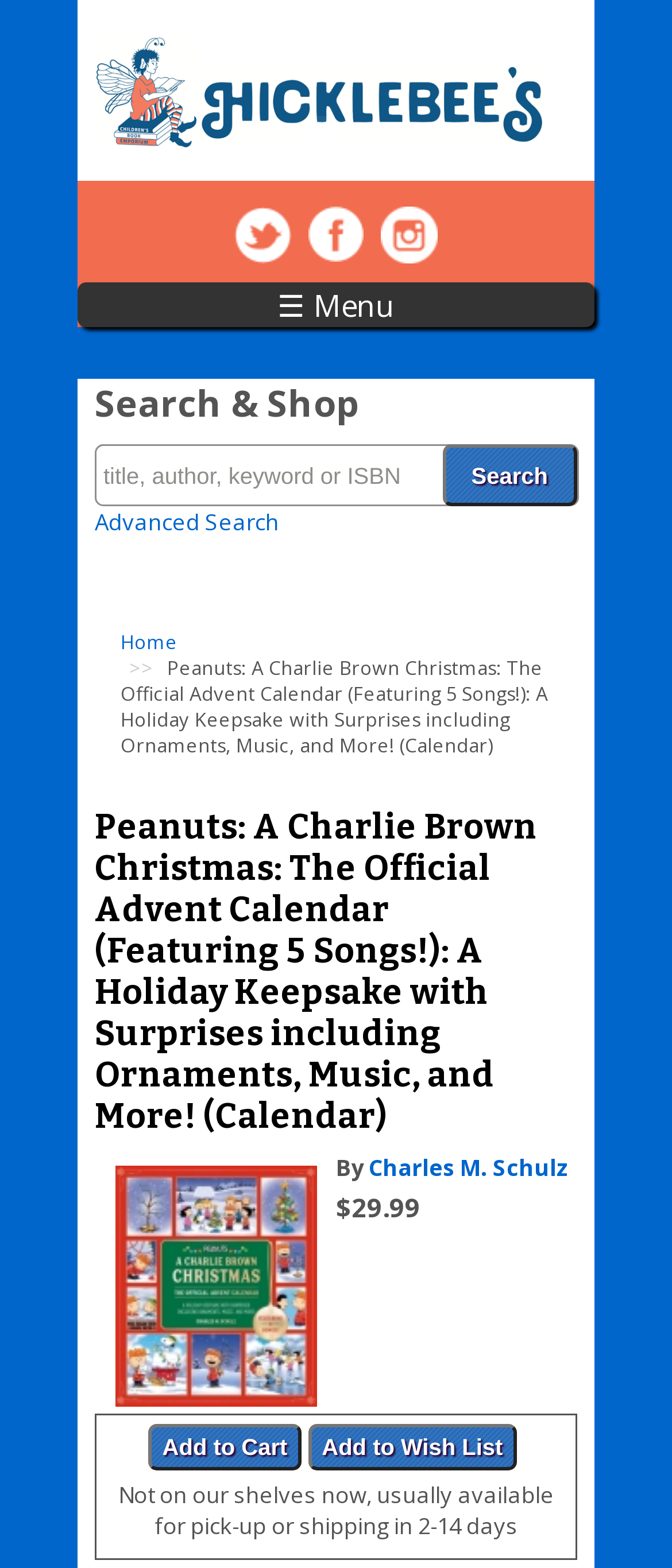Based on the image, please elaborate on the answer to the following question:
What is the name of the book?

I found the answer by looking at the breadcrumb section, which shows the title of the book as 'Peanuts: A Charlie Brown Christmas: The Official Advent Calendar (Featuring 5 Songs!): A Holiday Keepsake with Surprises including Ornaments, Music, and More! (Calendar)'. The main title of the book is 'A Charlie Brown Christmas'.